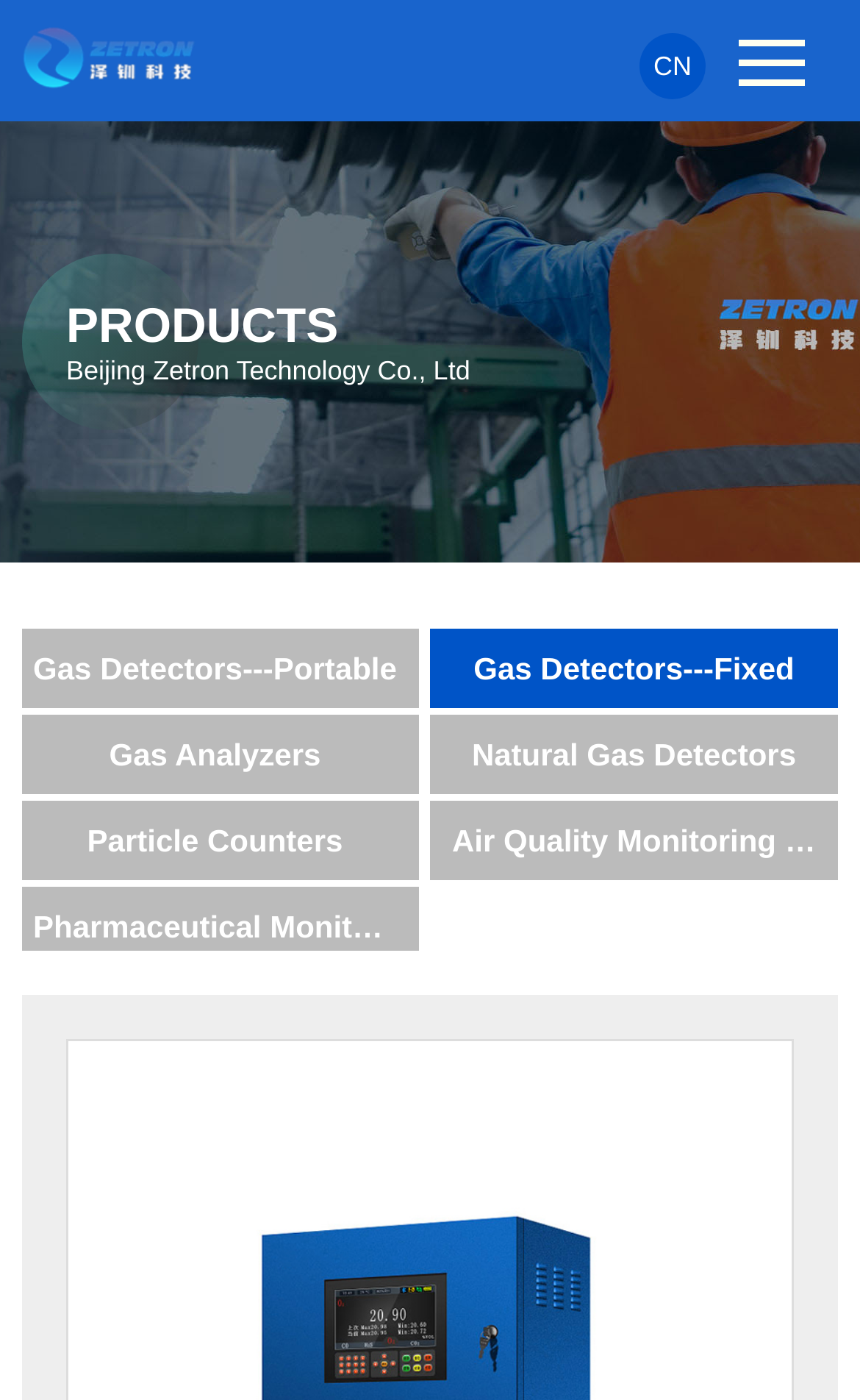Is there a button on the top-right corner?
From the details in the image, answer the question comprehensively.

I checked the bounding box coordinates of the elements and found a button with coordinates [0.859, 0.019, 0.936, 0.071], which indicates that it is located on the top-right corner of the webpage.